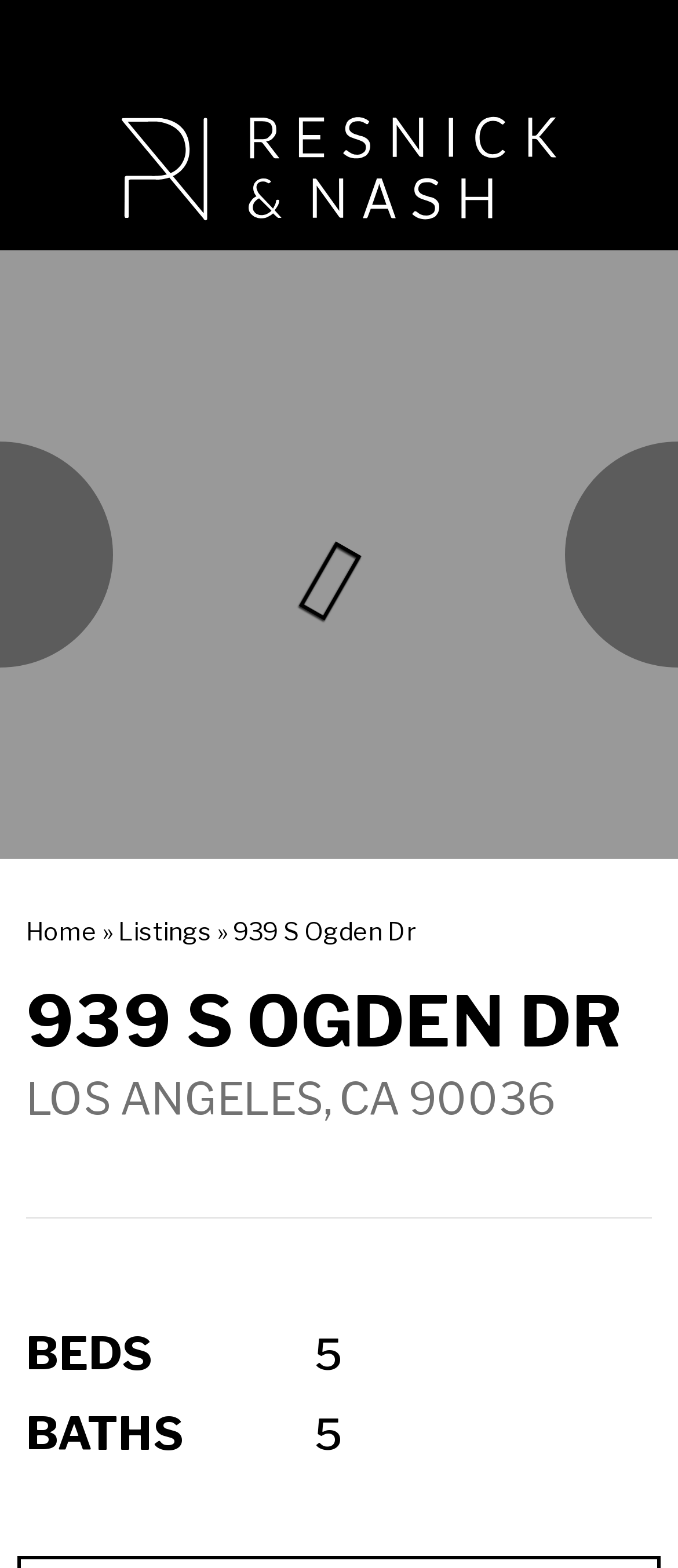Provide an in-depth description of the elements and layout of the webpage.

The webpage appears to be a real estate listing page. At the top, there is a logo of Resnick & Nash, accompanied by a phone number, 424.230.6088. Below the logo, there is a large listing image that takes up most of the width of the page.

The navigation menu is located below the logo, with links to "Home" and "Listings" separated by a right-pointing arrow symbol. To the right of the navigation menu, the address "939 S Ogden Dr" is displayed prominently.

Further down the page, the address is repeated in a larger font size, followed by the location "LOS ANGELES, CA 90036". Below this, there are details about the property, including the number of bedrooms, which is 5, and the number of bathrooms.